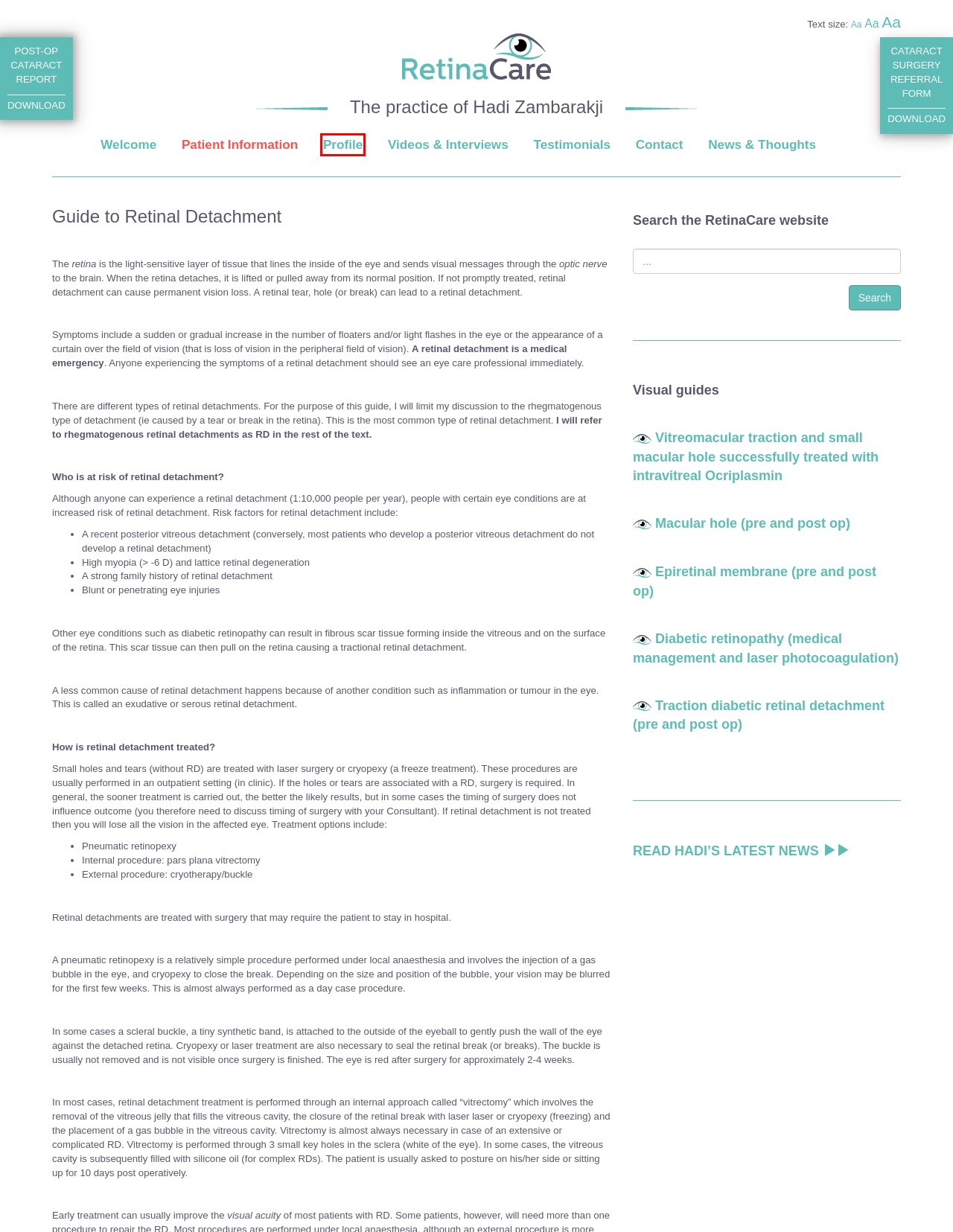You have a screenshot of a webpage with a red rectangle bounding box. Identify the best webpage description that corresponds to the new webpage after clicking the element within the red bounding box. Here are the candidates:
A. RetinaCare  |  Diabetic retinopathy (medical management and laser photocoagulation)
B. RetinaCare: Cataract surgery, Vitreoretinal surgery and Intravitreal injections.
C. RetinaCare: Contact Molly Mapp
D. Cataract surgery with Hadi Zambarakji, cataract surgeon
E. RetinaCare  |  Macular hole (pre and post op)
F. RetinaCare: Hadi Zambarakji, Consultant Vitreoretinal Surgeon at Barts Health.
G. RetinaCare: Testimonials
H. RetinaCare: Biannual newsletters to keep everyone interested.

F